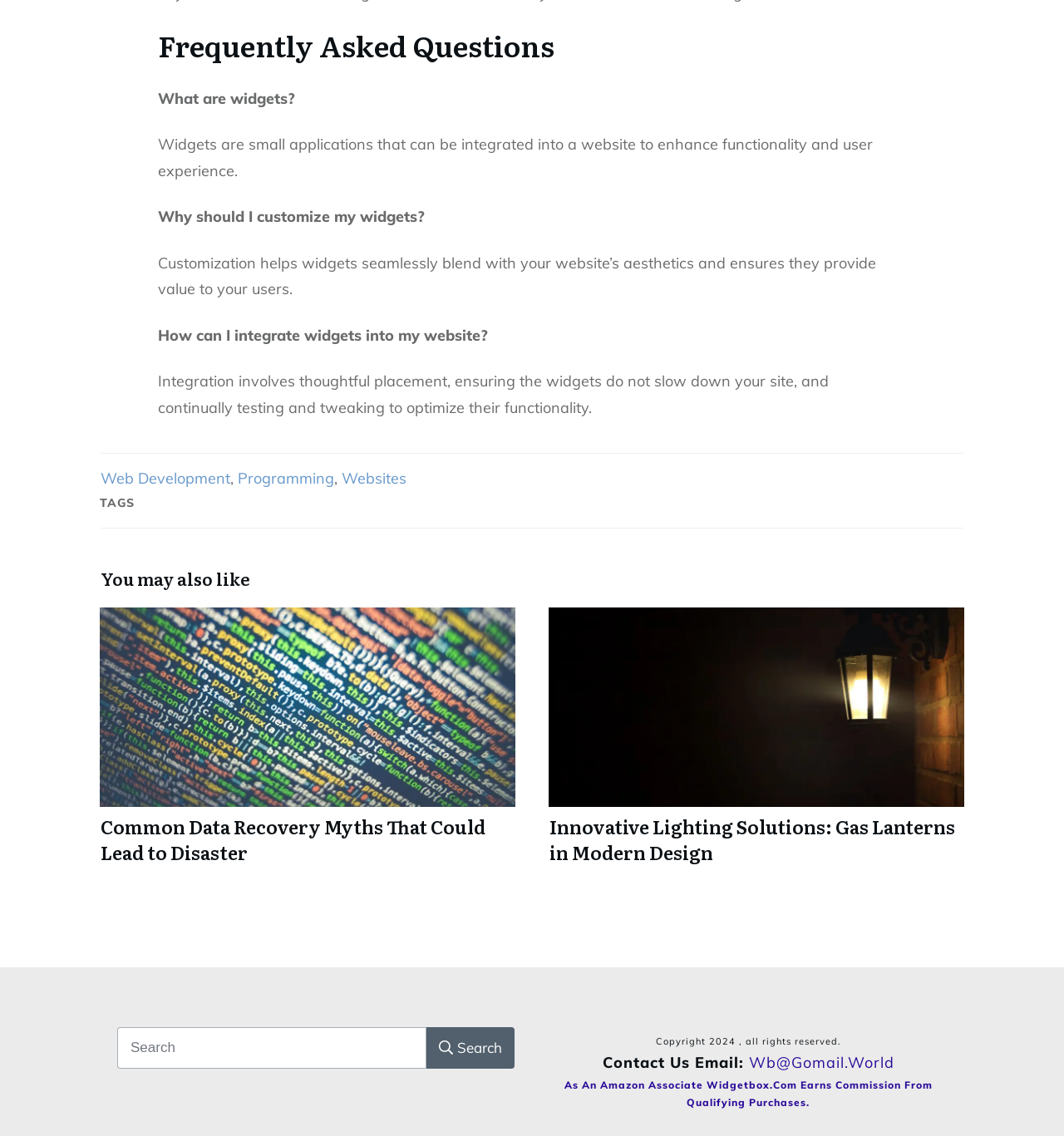Identify the bounding box coordinates of the clickable region to carry out the given instruction: "Click on Web Development".

[0.095, 0.413, 0.216, 0.43]